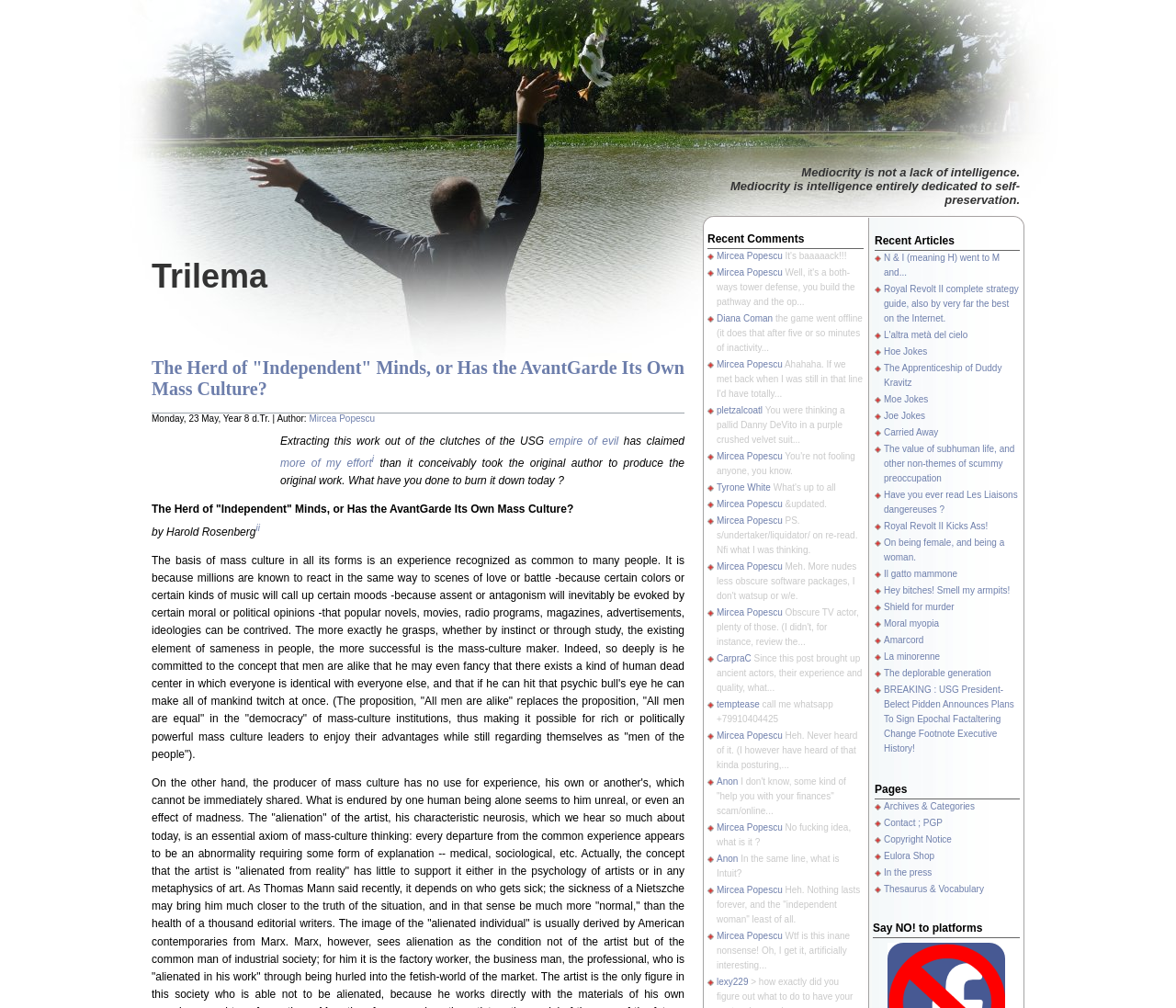What is the title of the first recent article?
Provide a thorough and detailed answer to the question.

I found the title of the first recent article by looking at the link element with the text 'N & I (meaning H) went to M and...' which is located in the 'Recent Articles' section.